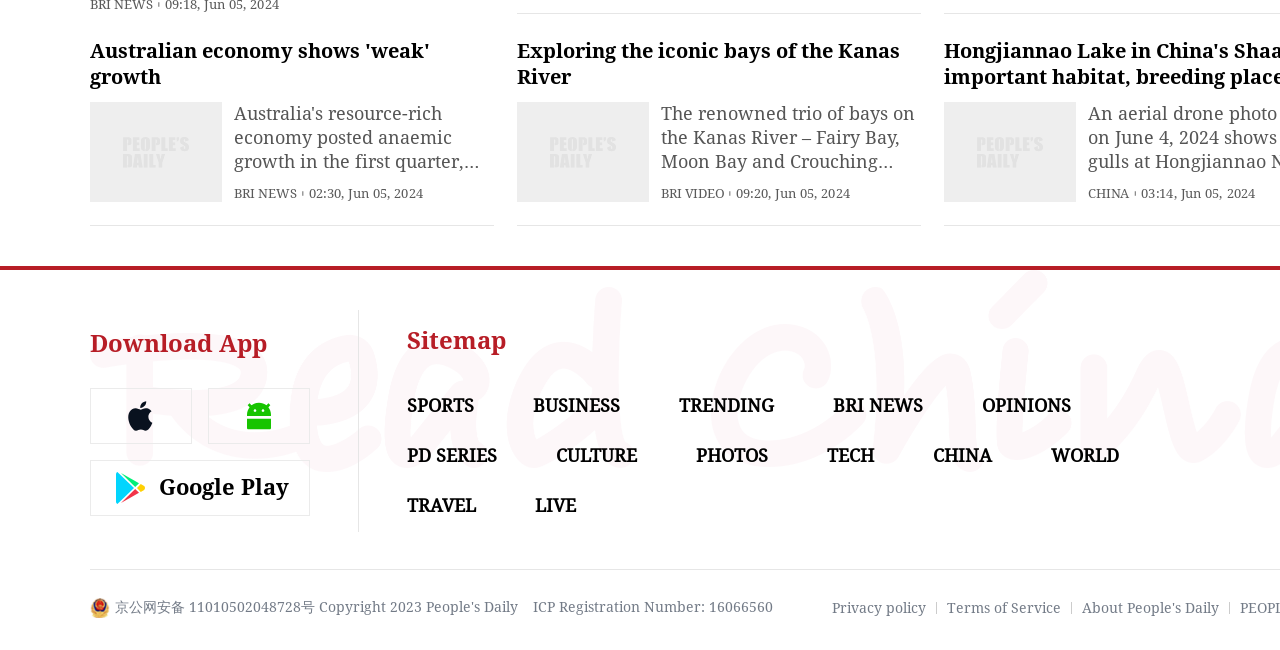Identify the coordinates of the bounding box for the element described below: "Privacy policy". Return the coordinates as four float numbers between 0 and 1: [left, top, right, bottom].

[0.65, 0.923, 0.723, 0.947]